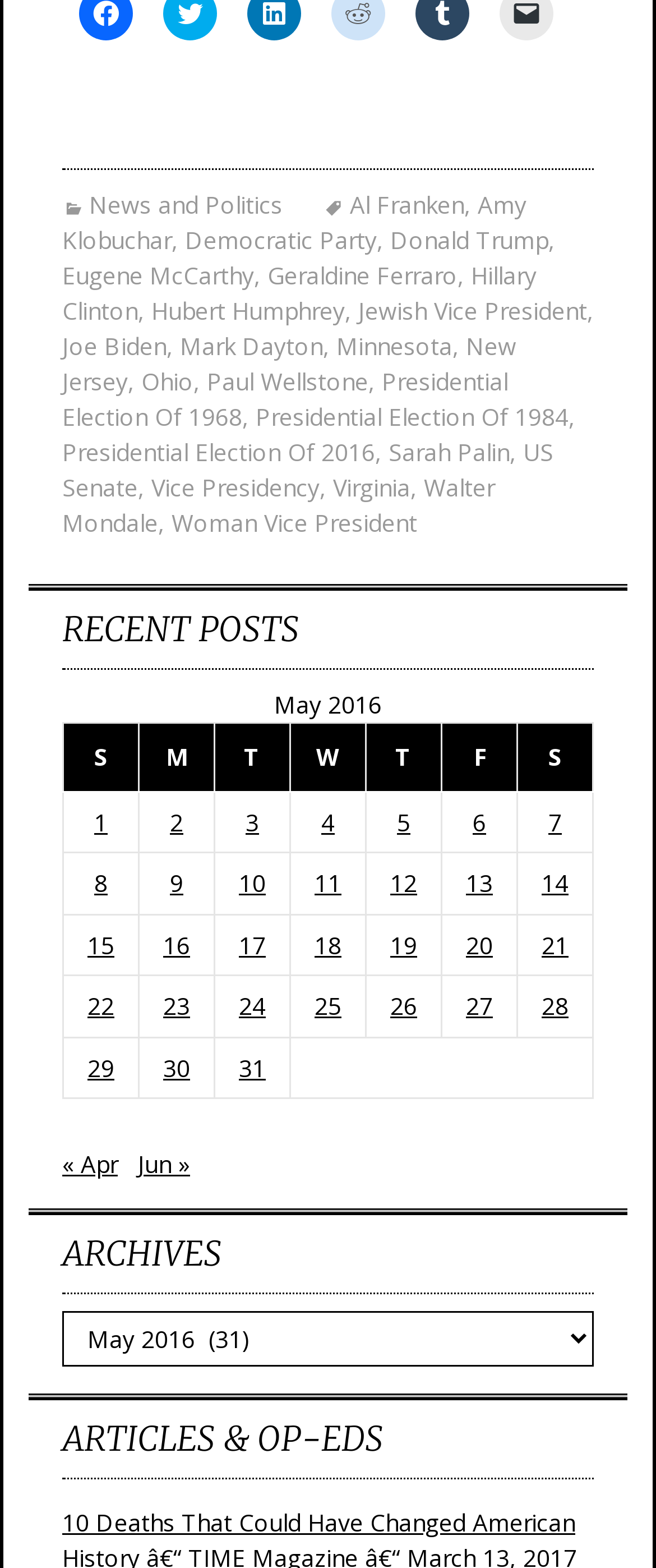Determine the bounding box coordinates for the clickable element required to fulfill the instruction: "Go to Posts published on May 1, 2016". Provide the coordinates as four float numbers between 0 and 1, i.e., [left, top, right, bottom].

[0.144, 0.514, 0.164, 0.534]